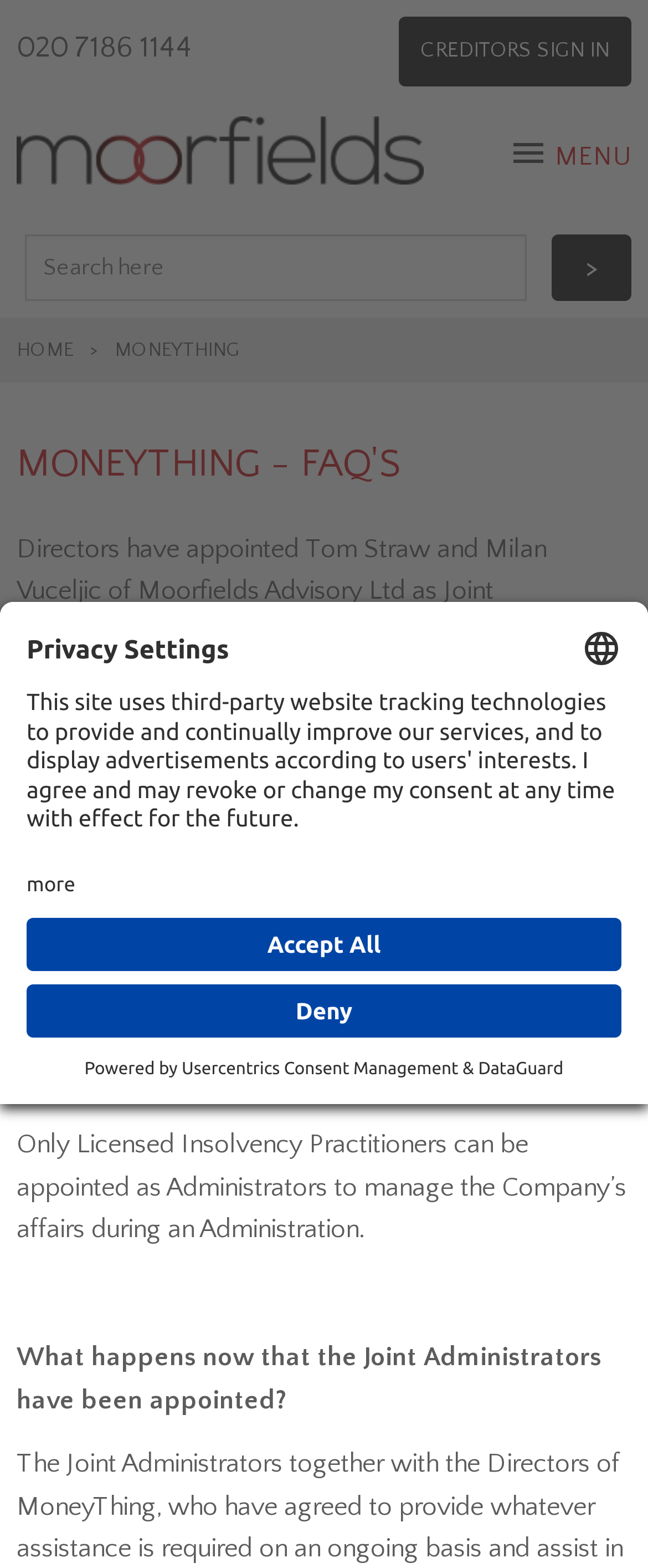Construct a comprehensive caption that outlines the webpage's structure and content.

The webpage appears to be the official website of Moorfields, a financial institution. At the top left corner, there is a logo of Moorfields, accompanied by a phone number "020 7186 1144". On the top right corner, there are three links: "CREDITORS SIGN IN", "MENU", and a search bar with a button. 

Below the top section, there is a main content area. The title "MONEYTHING - FAQ'S" is prominently displayed, followed by a paragraph of text explaining that the directors of MoneyThing Capital Limited and MoneyThing Security Trustee Limited have appointed Tom Straw and Milan Vuceljic of Moorfields Advisory Ltd as Joint Administrators. 

The webpage then provides answers to frequently asked questions, including "What is an Administration?" and "What happens now that the Joint Administrators have been appointed?". These questions are followed by detailed explanations in paragraphs of text.

At the bottom left corner, there is a button "Open Privacy Settings", which opens a modal dialog box with privacy settings. The dialog box has a heading "Privacy Settings" and explains how the website uses third-party tracking technologies and displays advertisements. There are options to select a language, deny or accept all cookies, and more.

Finally, at the bottom of the webpage, there is a section with links to "Usercentrics Consent Management" and "DataGuard", along with a "Powered by" label.